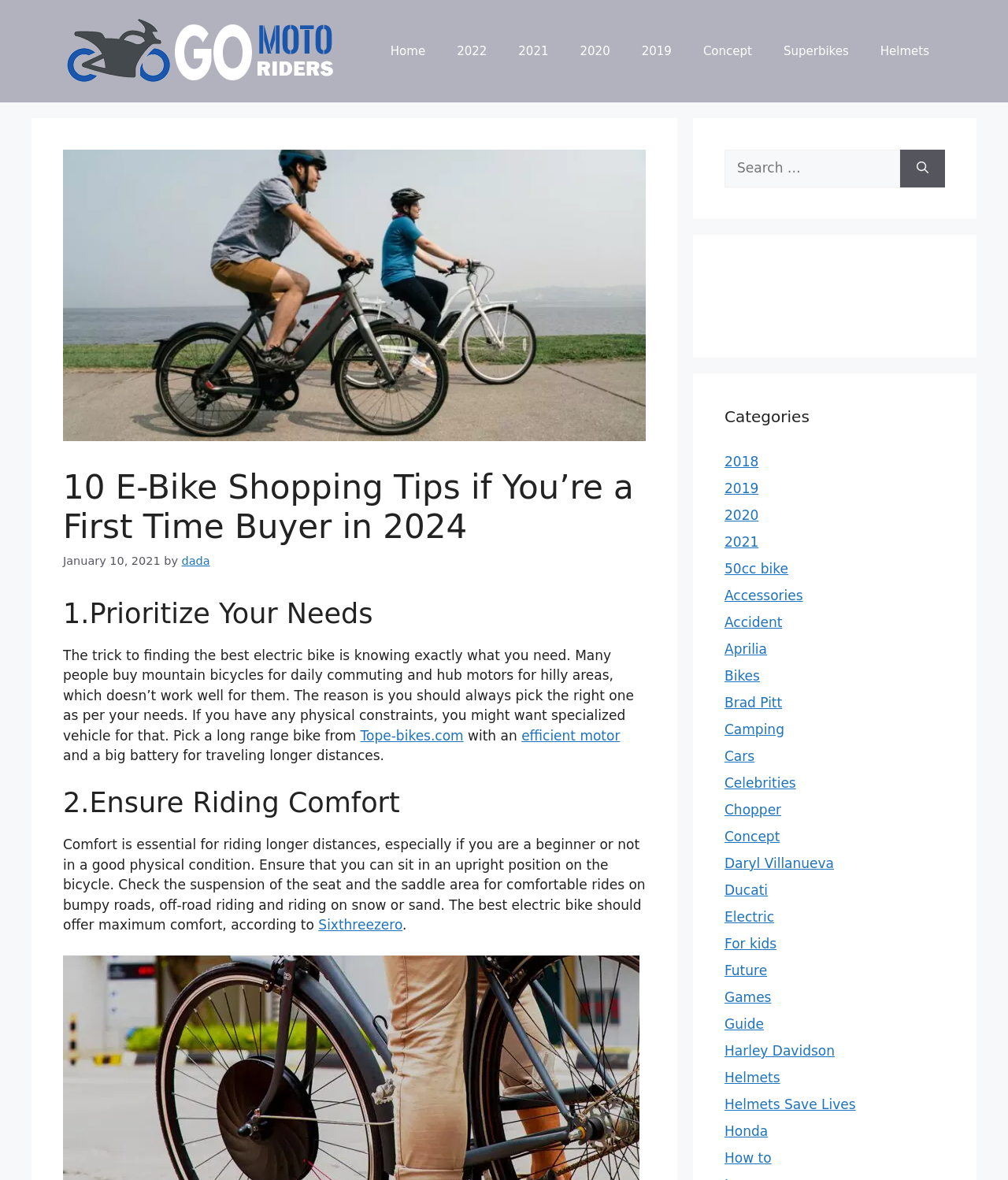Locate the coordinates of the bounding box for the clickable region that fulfills this instruction: "Click on the 'Sixthreezero' link".

[0.316, 0.777, 0.399, 0.791]